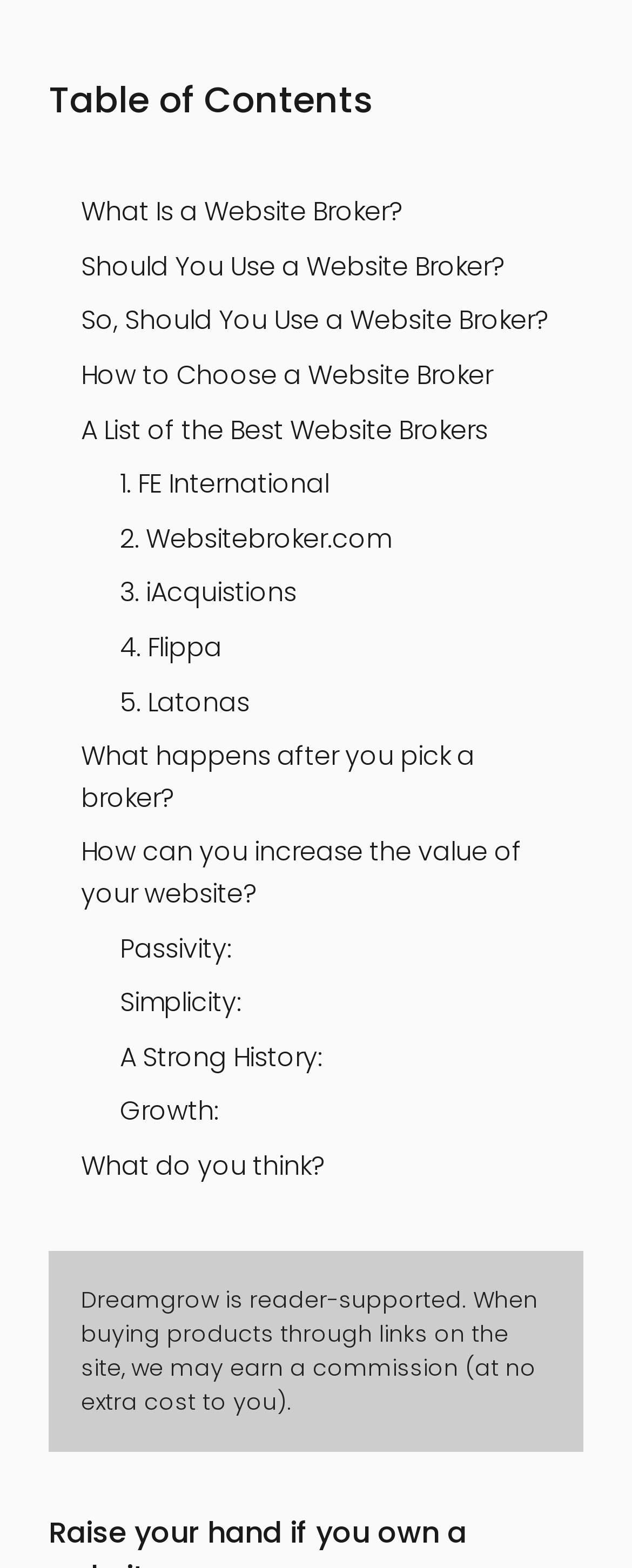Respond with a single word or phrase to the following question:
What is one factor that can increase the value of a website?

Passivity